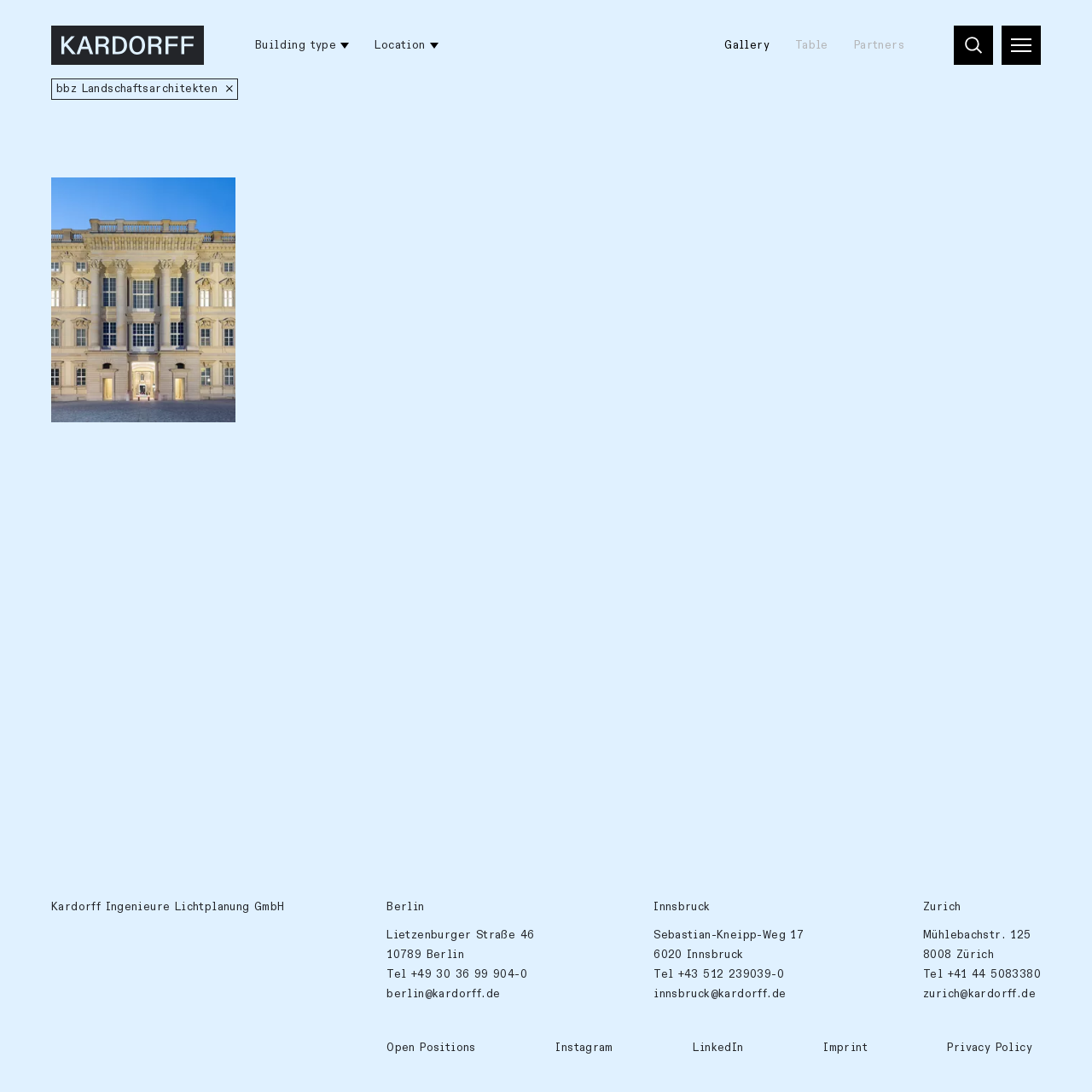Determine the bounding box coordinates for the area you should click to complete the following instruction: "Contact the office in Berlin".

[0.354, 0.903, 0.458, 0.917]